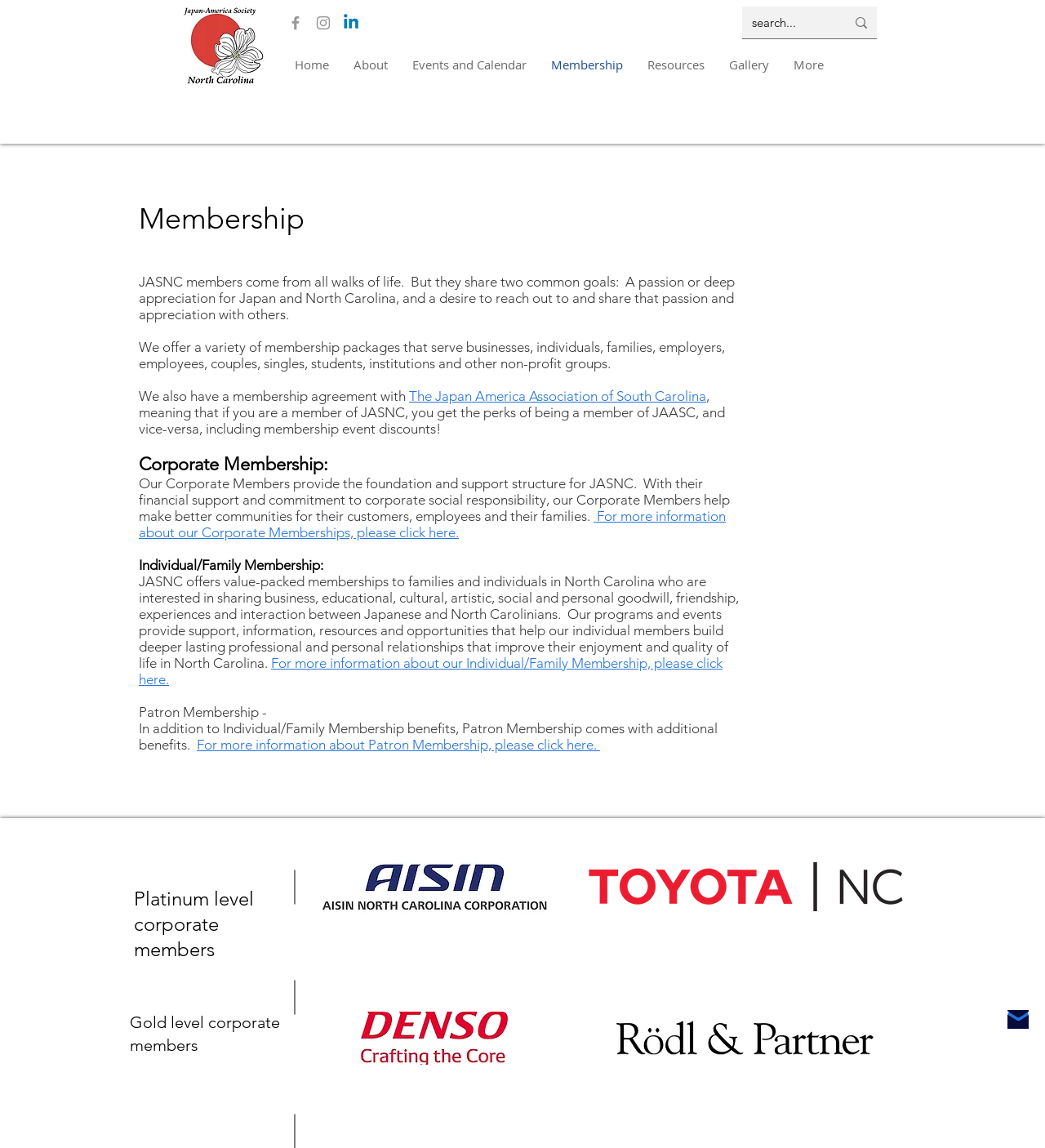Offer a detailed account of what is visible on the webpage.

The webpage is about the membership of JASNC (Japan America Society of North Carolina). At the top, there is a Lord Vector artwork cropped image, which is also a link. Below it, there is a social bar with links to Facebook, Instagram, and LinkedIn. 

On the left side, there is a navigation menu with links to different sections of the website, including Home, About, Events and Calendar, Membership, Resources, and Gallery. 

The main content of the webpage is divided into sections. The first section has a heading "Membership" and describes the benefits of being a JASNC member. It explains that members come from various backgrounds but share a passion for Japan and North Carolina, and a desire to connect with others who share this interest. 

The next section describes the different types of membership packages available, including corporate, individual, and family memberships. It also mentions a membership agreement with The Japan America Association of South Carolina, which provides reciprocal benefits. 

The corporate membership section explains that corporate members provide financial support and commitment to corporate social responsibility, which helps build better communities. There is a link to more information about corporate memberships. 

The individual and family membership section describes the benefits of membership, including access to programs and events that support personal and professional relationships between Japanese and North Carolinians. There is a link to more information about individual and family memberships. 

The patron membership section explains that it offers additional benefits beyond individual and family membership benefits. There is a link to more information about patron membership. 

At the bottom of the page, there are sections for platinum and gold level corporate members, which feature images and links to the member companies, including Aisin, Toyota, Denso, and Rodl & Partner. There is also a link to "Mail" at the bottom right corner of the page.